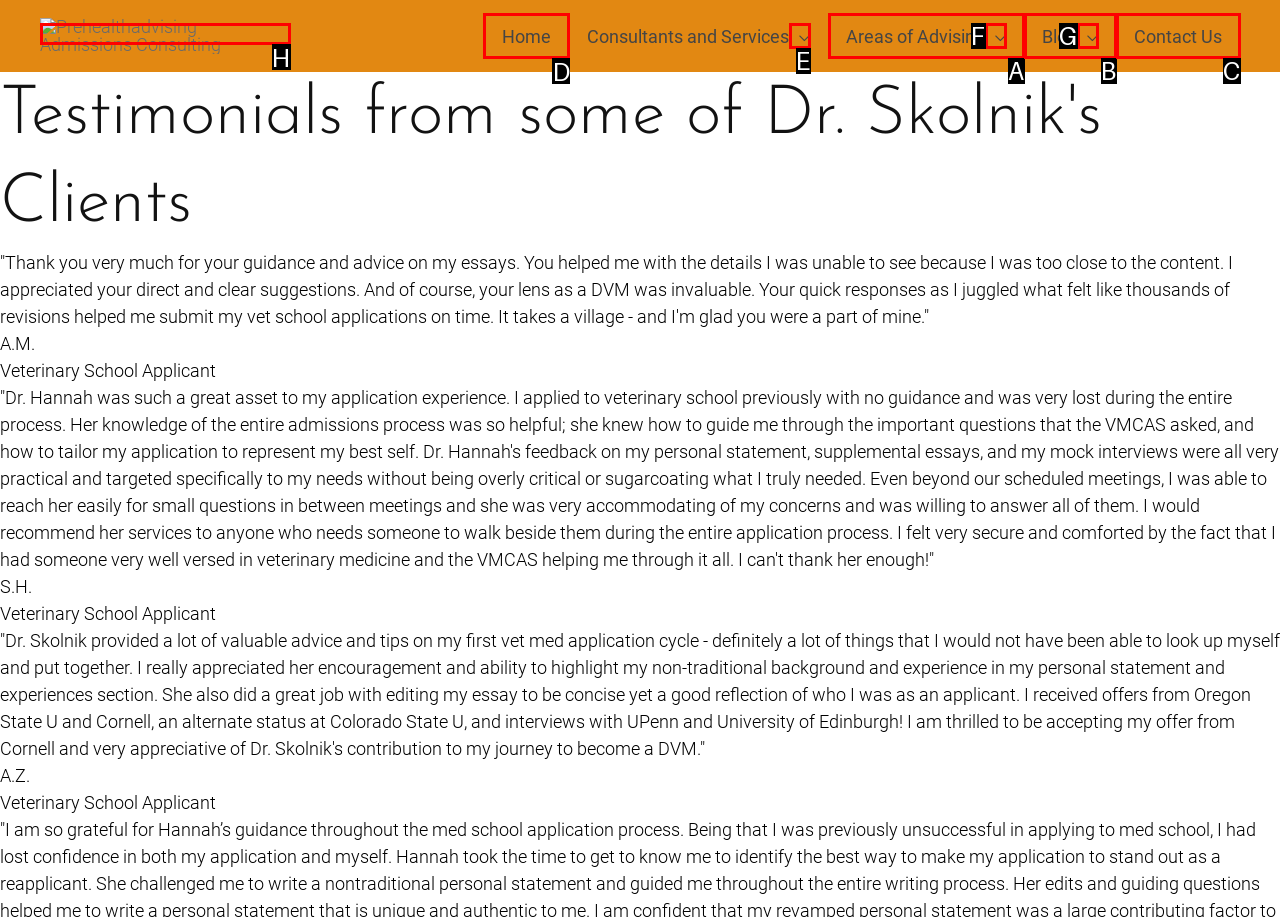Please indicate which HTML element should be clicked to fulfill the following task: Click on the 'Home' link. Provide the letter of the selected option.

D